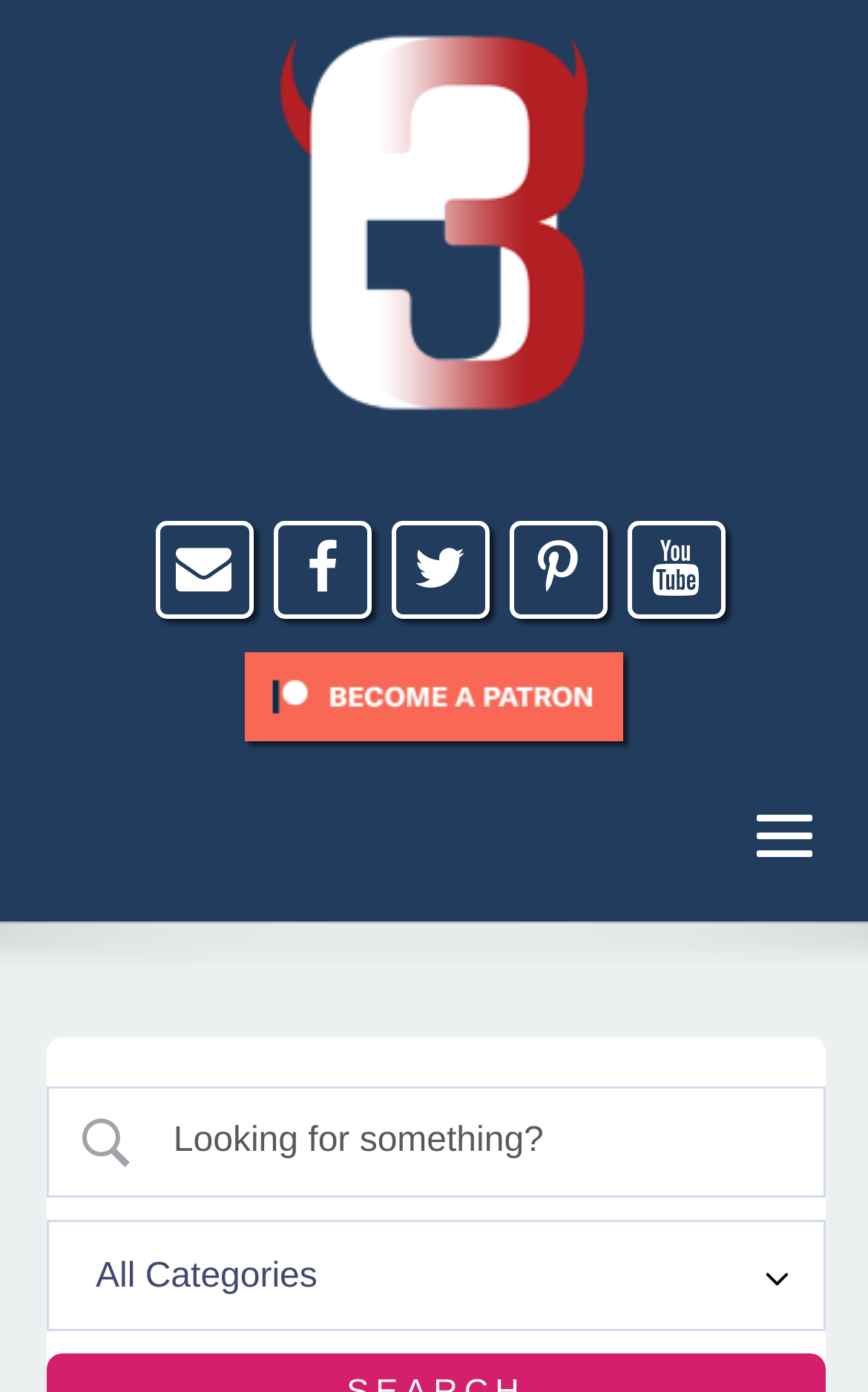Find the bounding box coordinates for the HTML element described as: "Search". The coordinates should consist of four float values between 0 and 1, i.e., [left, top, right, bottom].

None